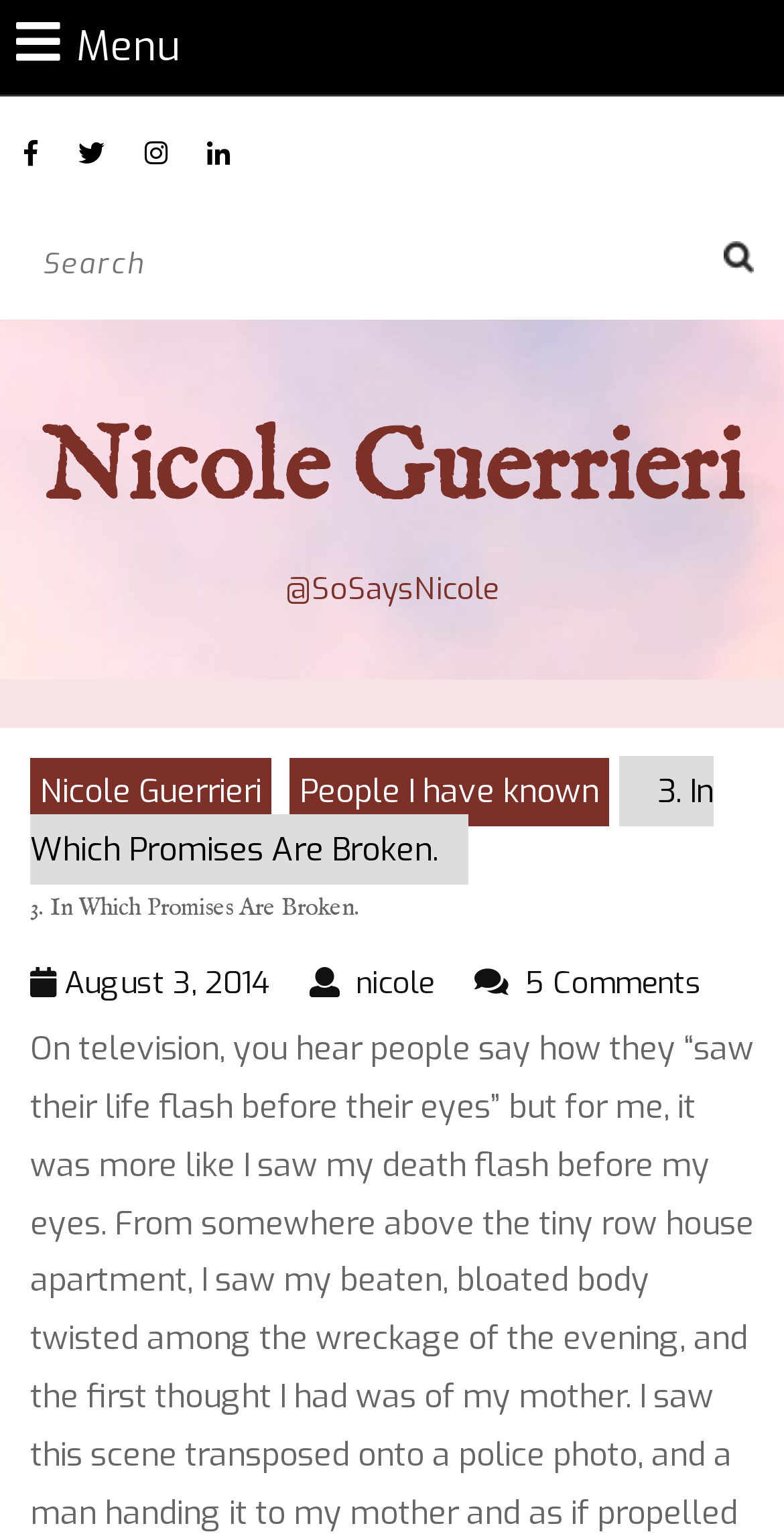How many social media links are there?
Answer the question with as much detail as you can, using the image as a reference.

I counted the number of social media links at the top of the webpage, which are Facebook, Twitter, Instagram, and Linkedin, so there are 4 social media links.